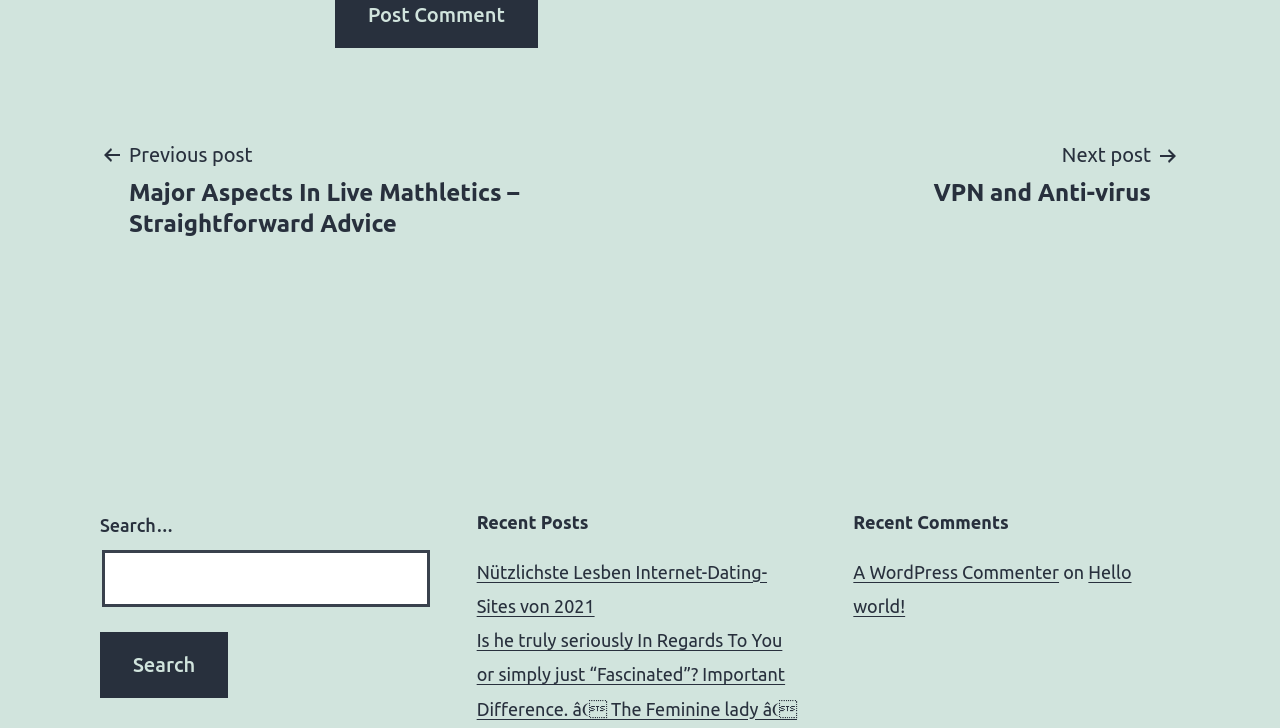What is the title of the previous post?
Refer to the image and respond with a one-word or short-phrase answer.

Major Aspects In Live Mathletics